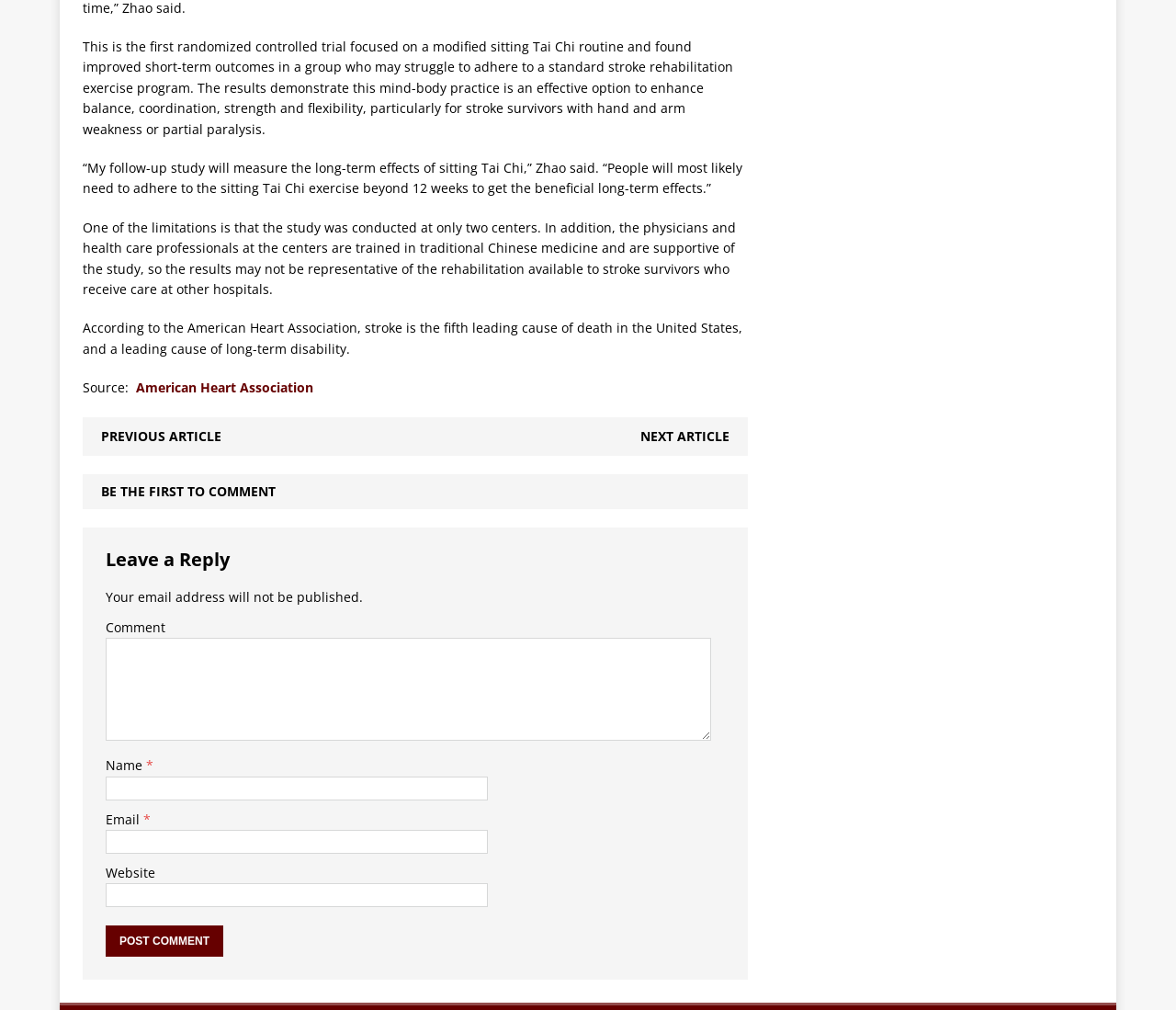Determine the bounding box coordinates of the section I need to click to execute the following instruction: "Enter a comment in the 'Comment' textbox". Provide the coordinates as four float numbers between 0 and 1, i.e., [left, top, right, bottom].

[0.09, 0.631, 0.605, 0.733]